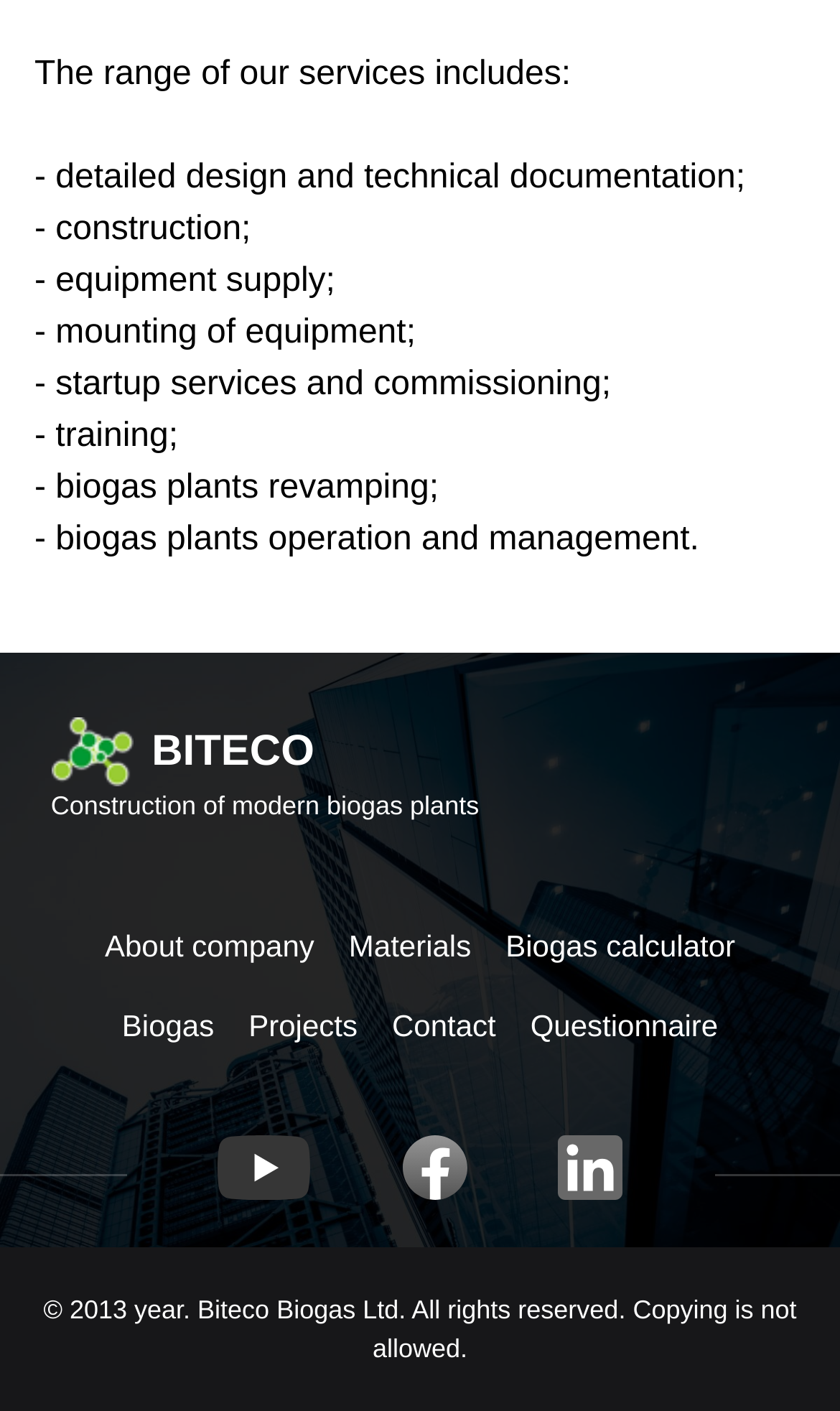Please give a concise answer to this question using a single word or phrase: 
What is the company name?

Biteco Biogas Ltd.